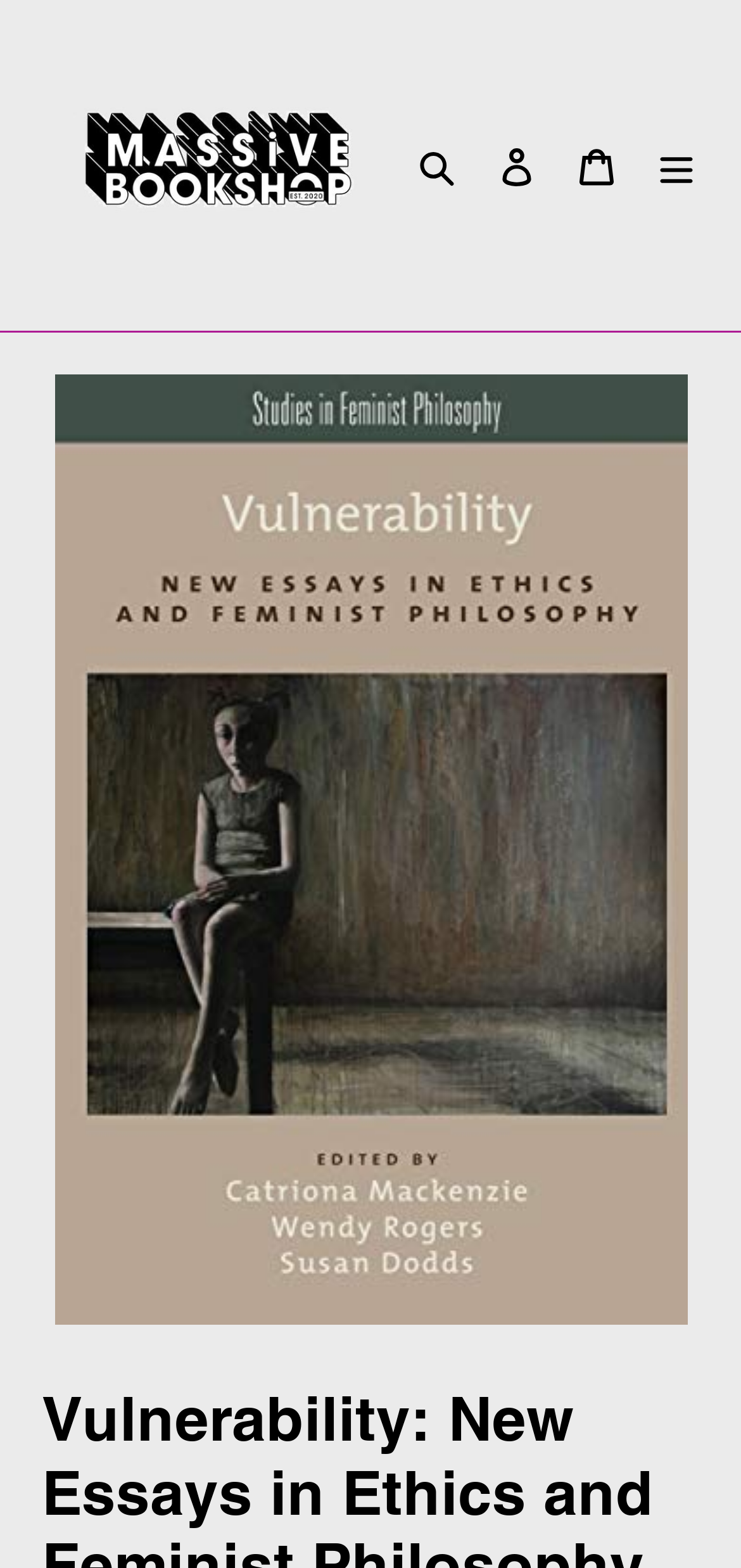Please respond to the question using a single word or phrase:
What is the condition of the book?

NEW